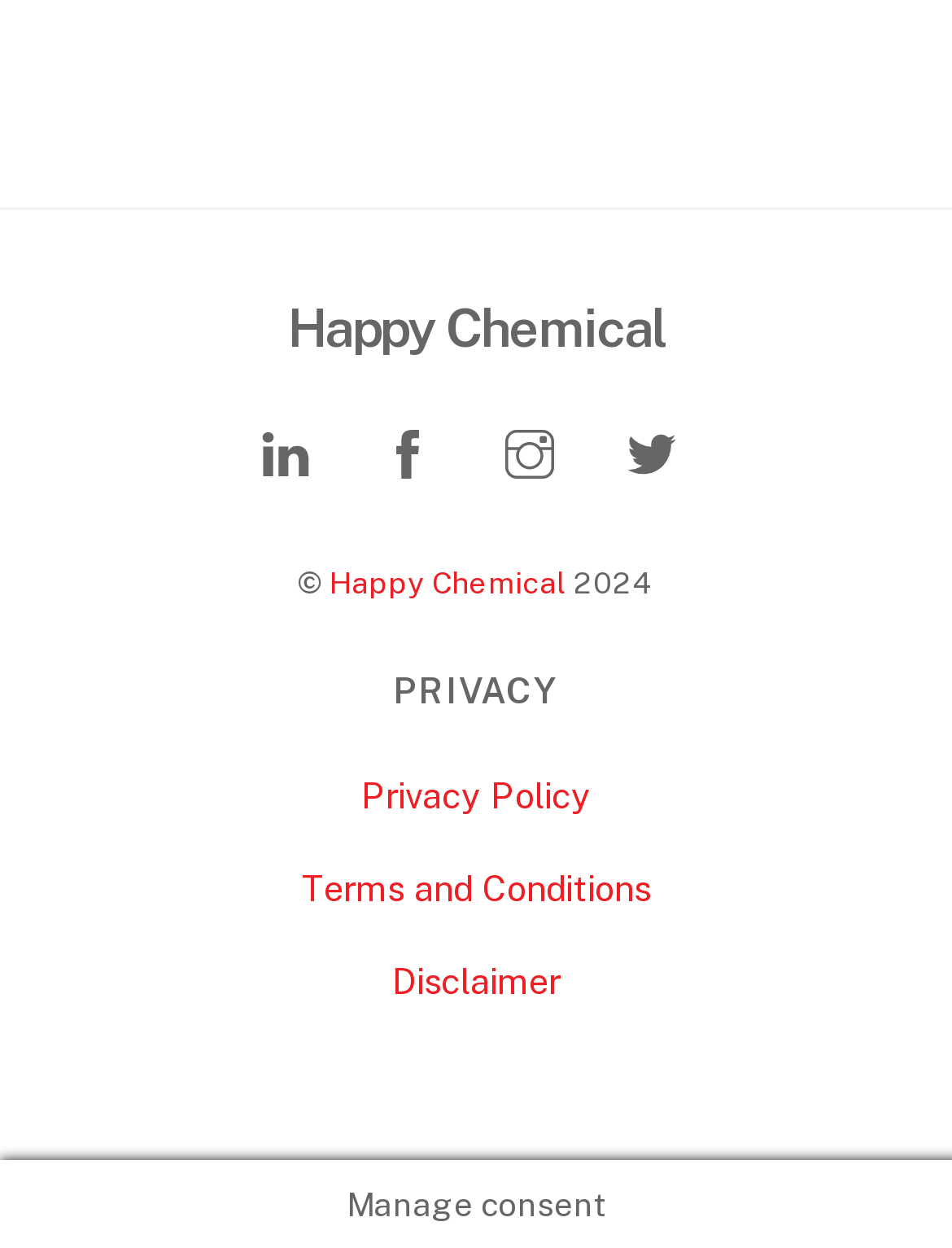Locate the bounding box coordinates of the area you need to click to fulfill this instruction: 'visit Happy Chemical website'. The coordinates must be in the form of four float numbers ranging from 0 to 1: [left, top, right, bottom].

[0.301, 0.237, 0.699, 0.288]